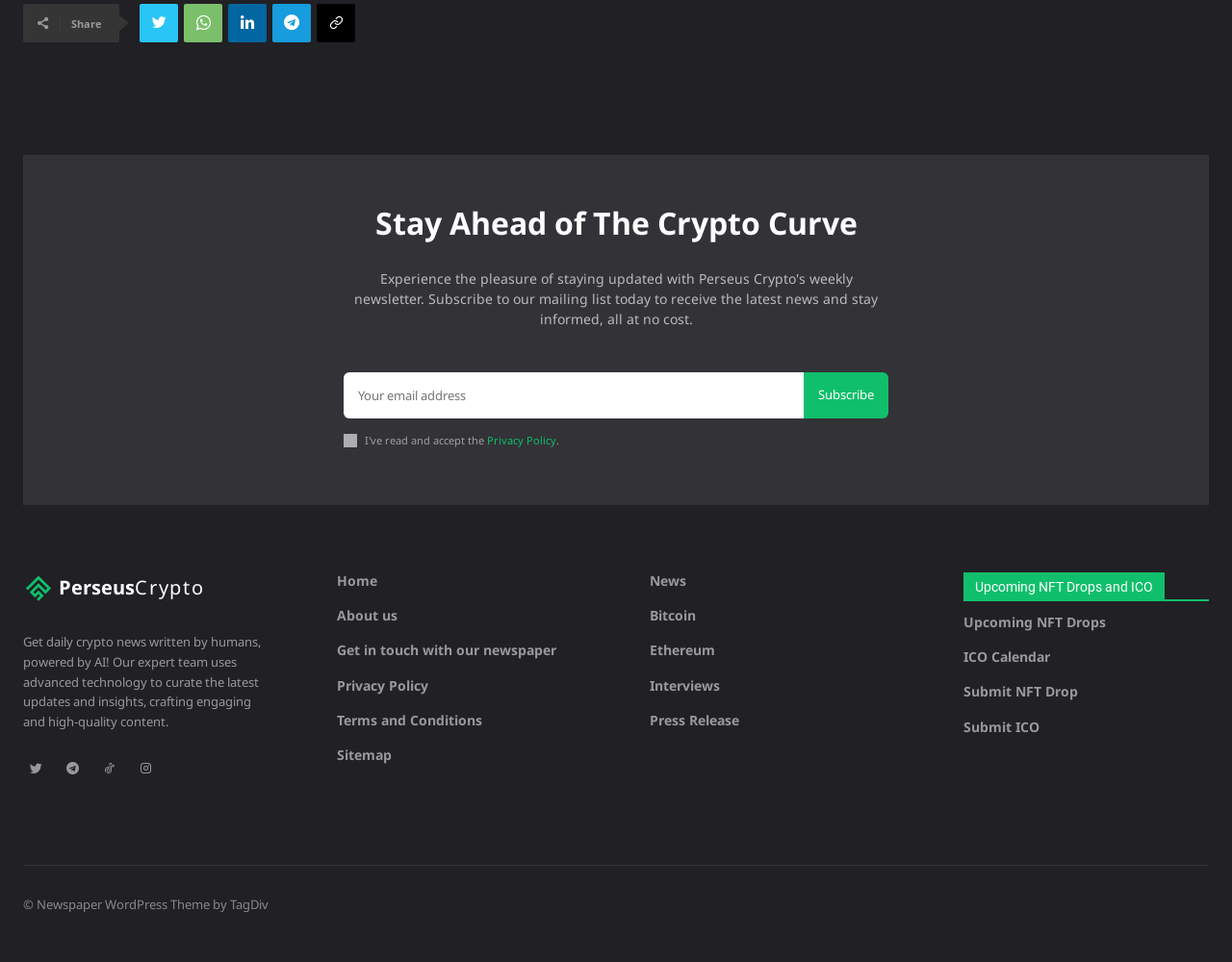Please identify the bounding box coordinates of the clickable area that will allow you to execute the instruction: "Read the privacy policy".

[0.395, 0.45, 0.452, 0.465]